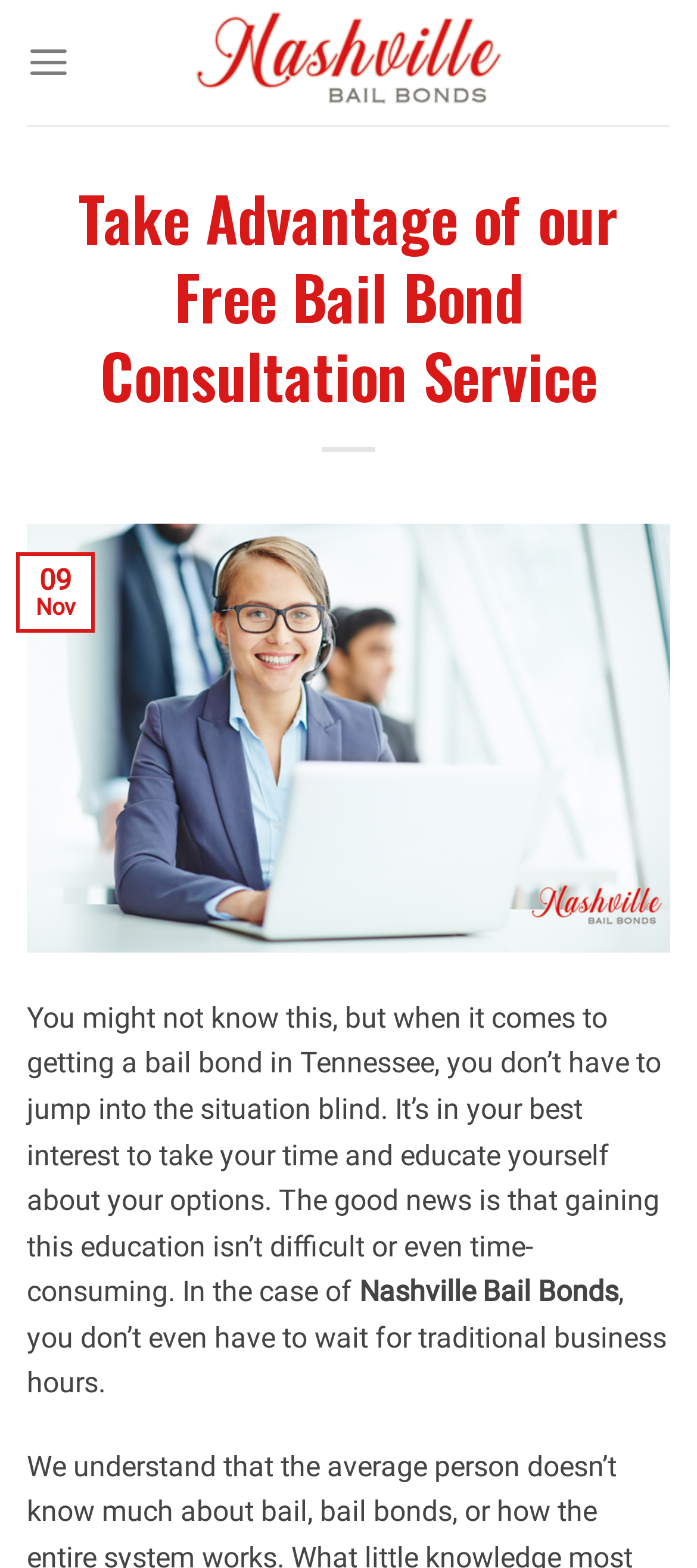Is the service available 24/7?
Refer to the image and give a detailed answer to the question.

Although not explicitly stated on the webpage, the meta description mentions that the service is open 24/7, including holidays, which implies that the service is always available.